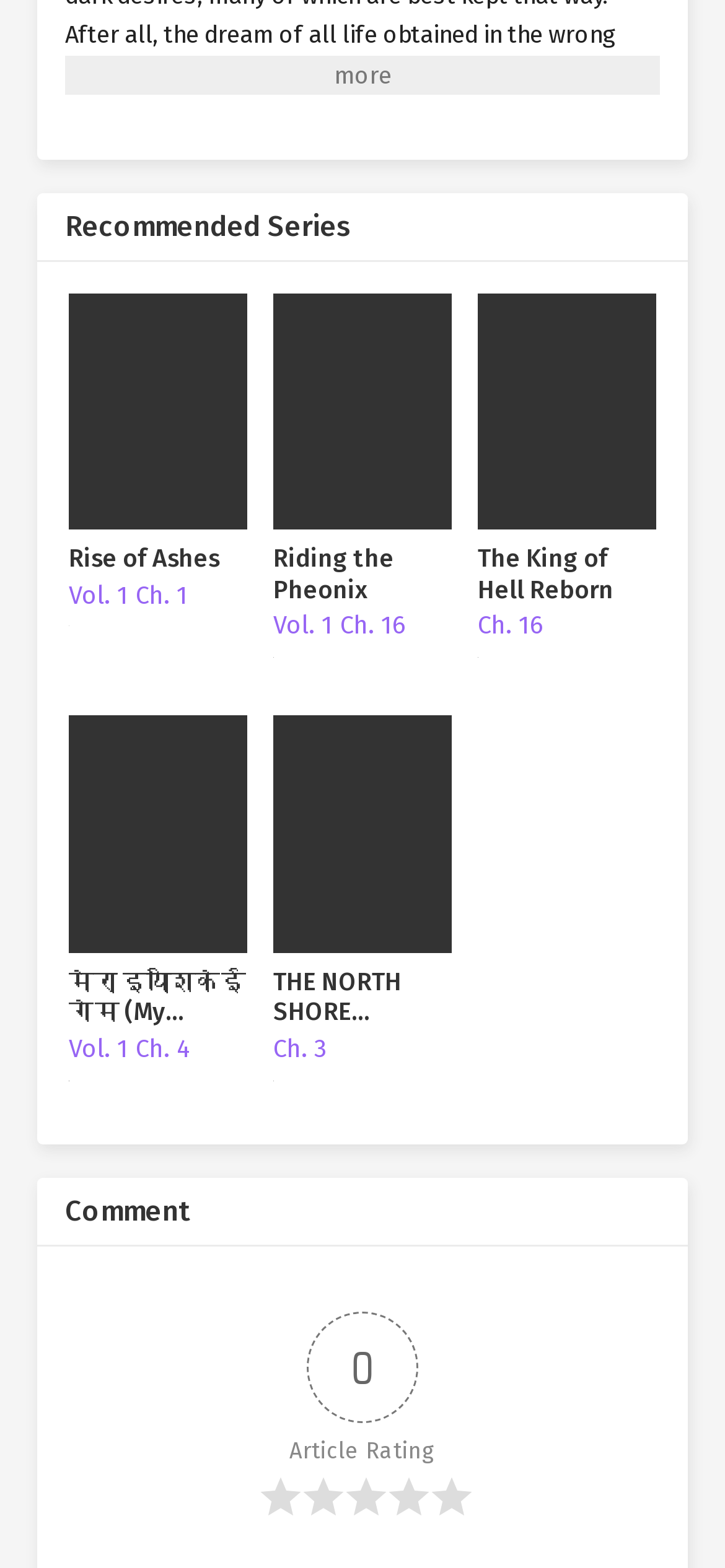Using the element description provided, determine the bounding box coordinates in the format (top-left x, top-left y, bottom-right x, bottom-right y). Ensure that all values are floating point numbers between 0 and 1. Element description: Prev

[0.115, 0.023, 0.29, 0.058]